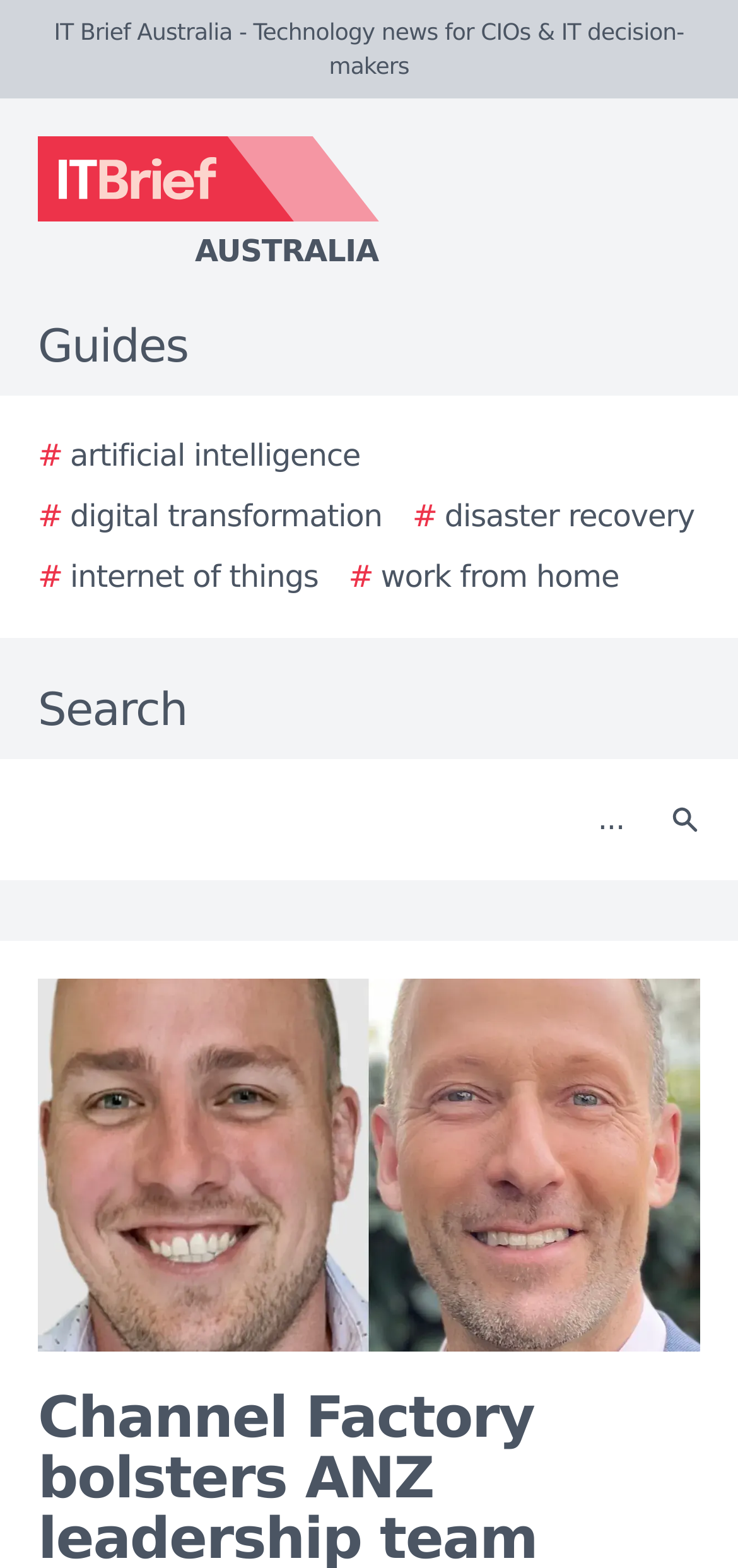Determine the bounding box coordinates (top-left x, top-left y, bottom-right x, bottom-right y) of the UI element described in the following text: Add to cart

None